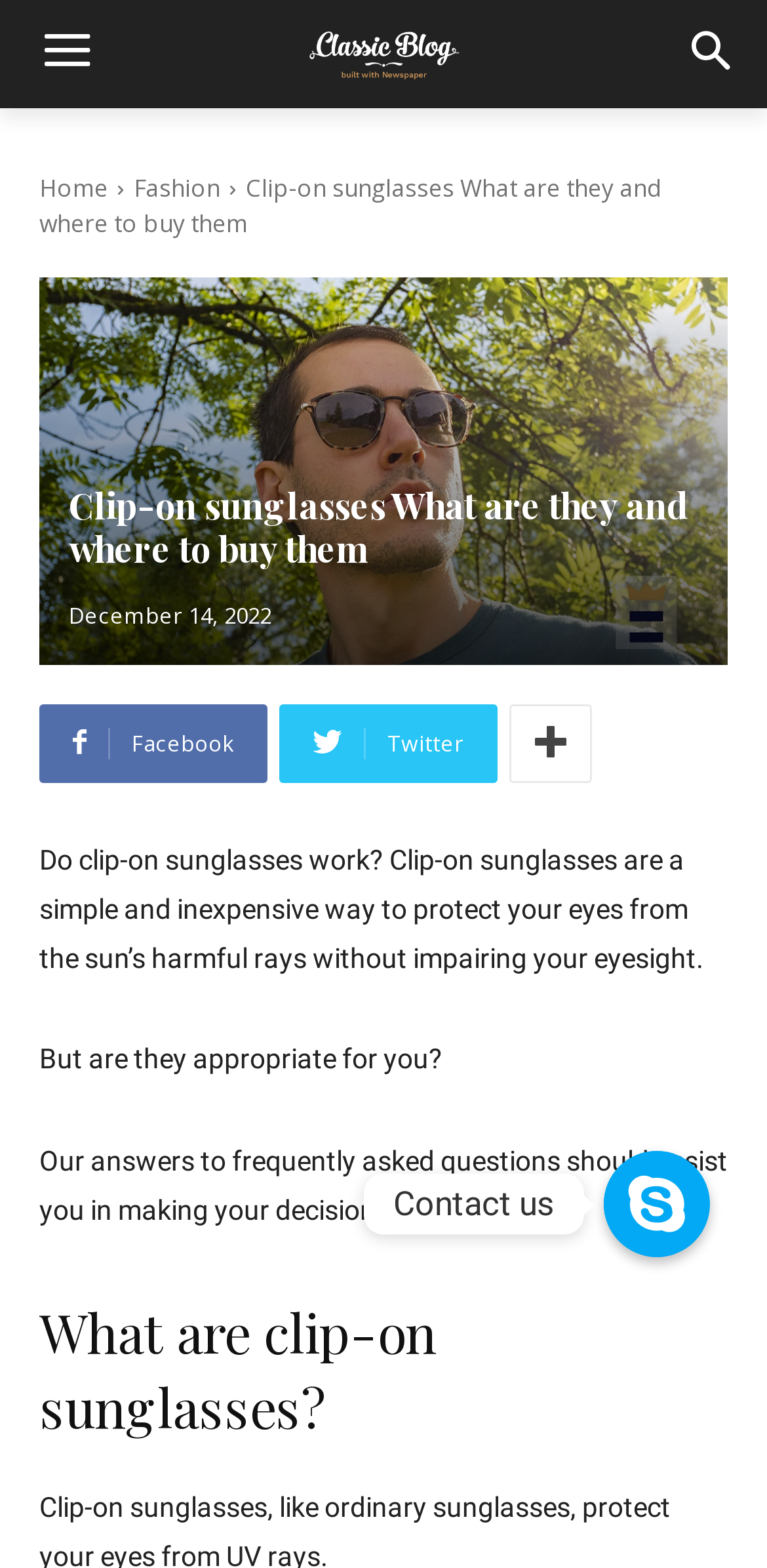Extract the main heading text from the webpage.

Clip-on sunglasses What are they and where to buy them